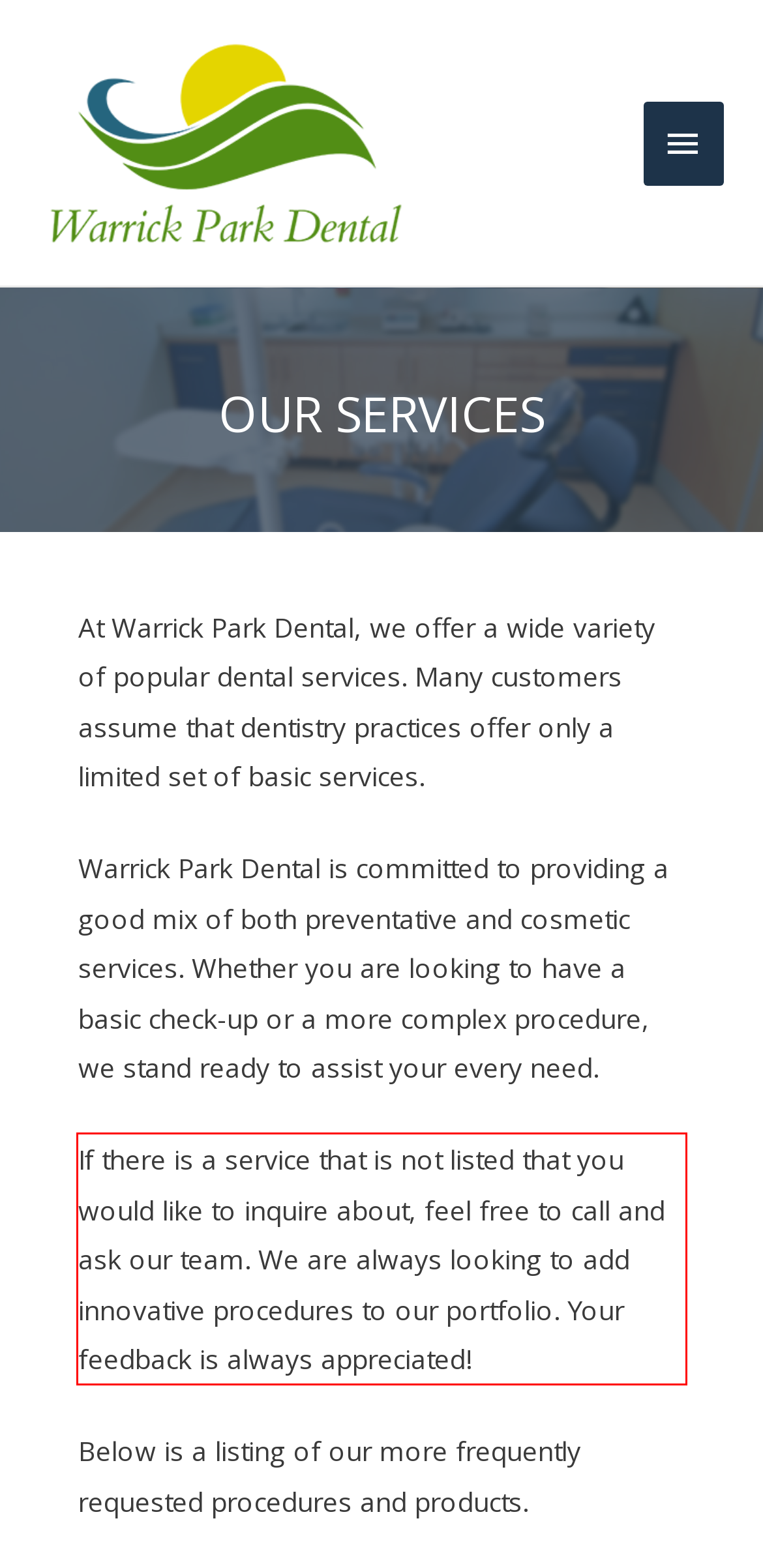Please analyze the screenshot of a webpage and extract the text content within the red bounding box using OCR.

If there is a service that is not listed that you would like to inquire about, feel free to call and ask our team. We are always looking to add innovative procedures to our portfolio. Your feedback is always appreciated!